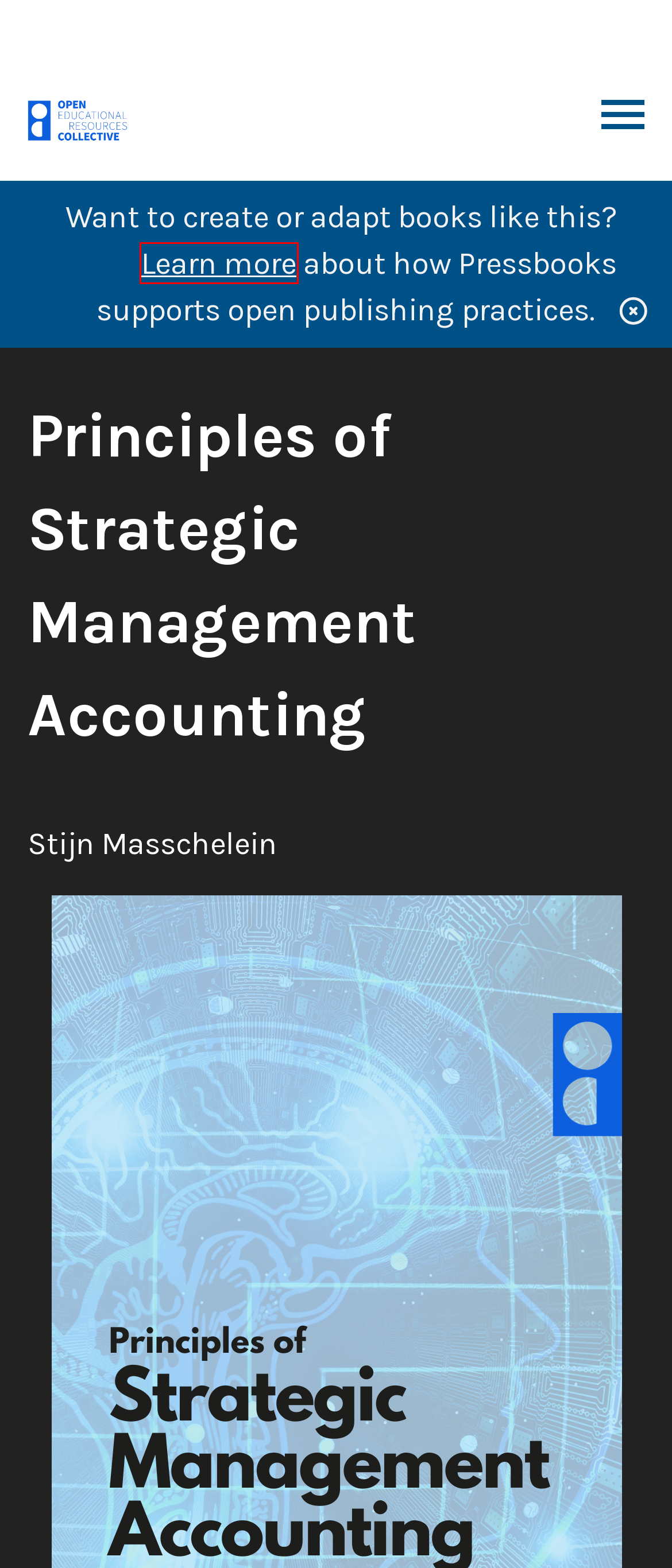Examine the screenshot of a webpage with a red bounding box around a UI element. Your task is to identify the webpage description that best corresponds to the new webpage after clicking the specified element. The given options are:
A. The Value of Cost Information – Principles of Strategic Management Accounting
B. Adapt open textbooks with Pressbooks
C. Cost Accounting and Production Capacity – Principles of Strategic Management Accounting
D. Implementation and Change – Principles of Strategic Management Accounting
E. The Budgeting Process – Principles of Strategic Management Accounting
F. Open Educational Resources Collective – A Council of Australian University Librarians Initiative
G. Review statement – Principles of Strategic Management Accounting
H. Pressbooks Directory

B